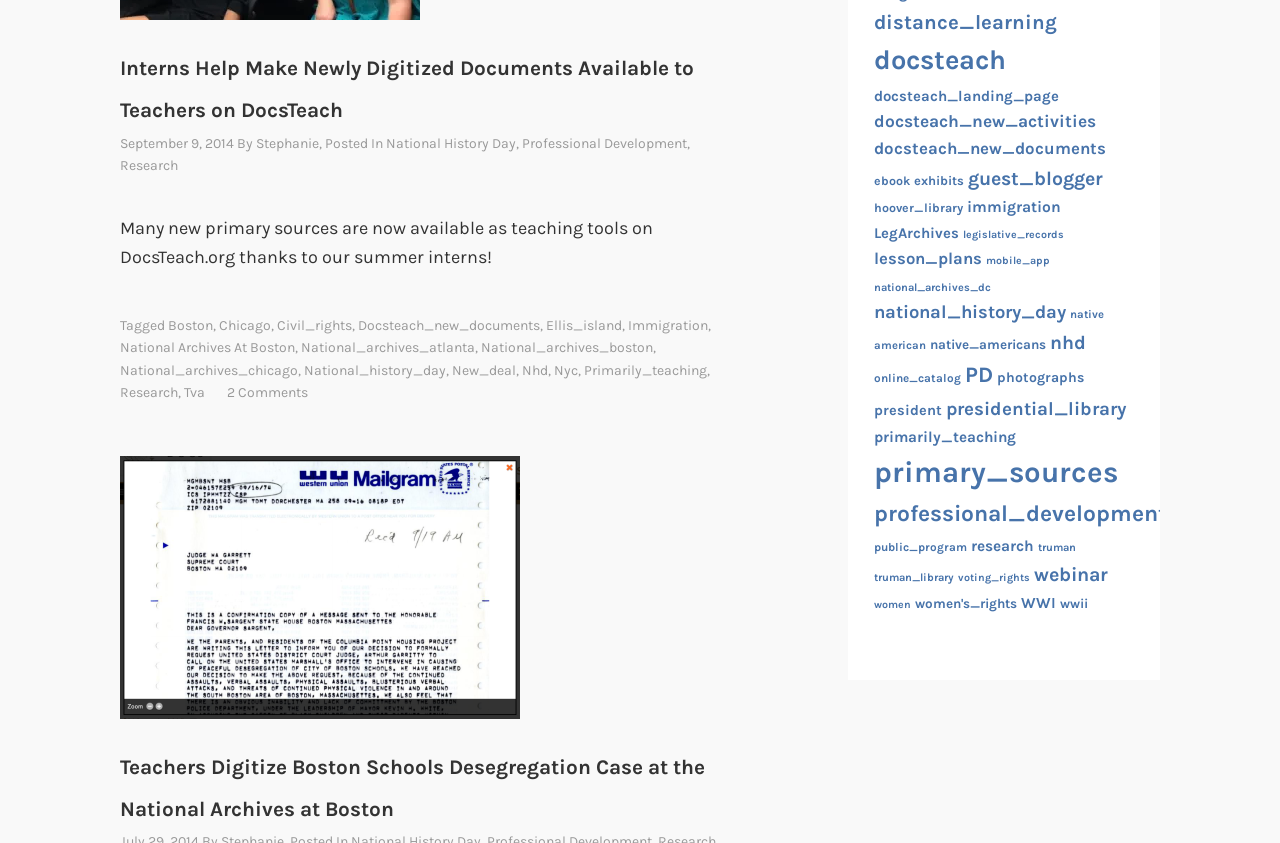Determine the bounding box coordinates of the element's region needed to click to follow the instruction: "Read the article about interns helping make newly digitized documents available to teachers on DocsTeach". Provide these coordinates as four float numbers between 0 and 1, formatted as [left, top, right, bottom].

[0.094, 0.048, 0.581, 0.147]